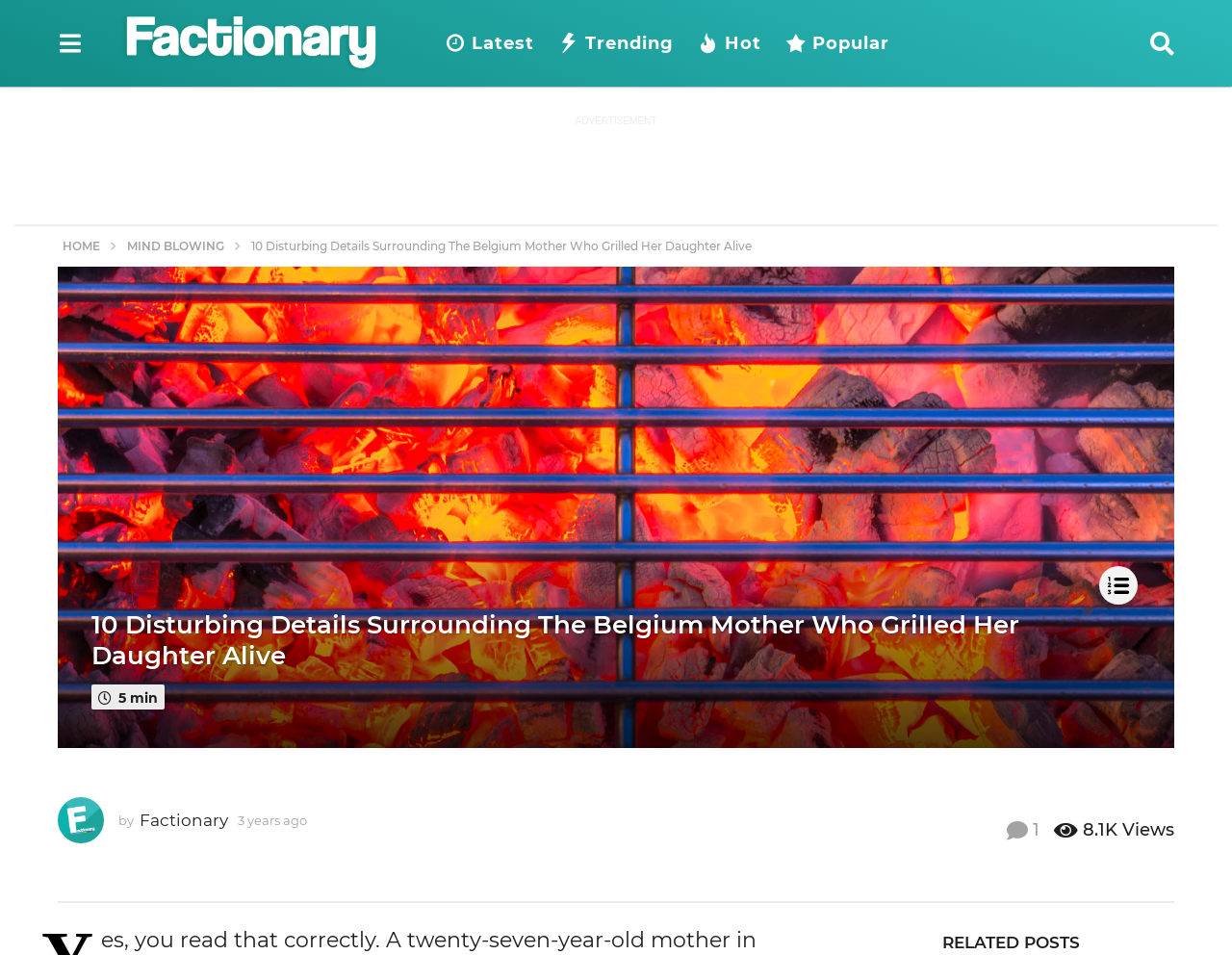Please indicate the bounding box coordinates of the element's region to be clicked to achieve the instruction: "Read the article '10 Disturbing Details Surrounding The Belgium Mother Who Grilled Her Daughter Alive'". Provide the coordinates as four float numbers between 0 and 1, i.e., [left, top, right, bottom].

[0.204, 0.249, 0.61, 0.264]